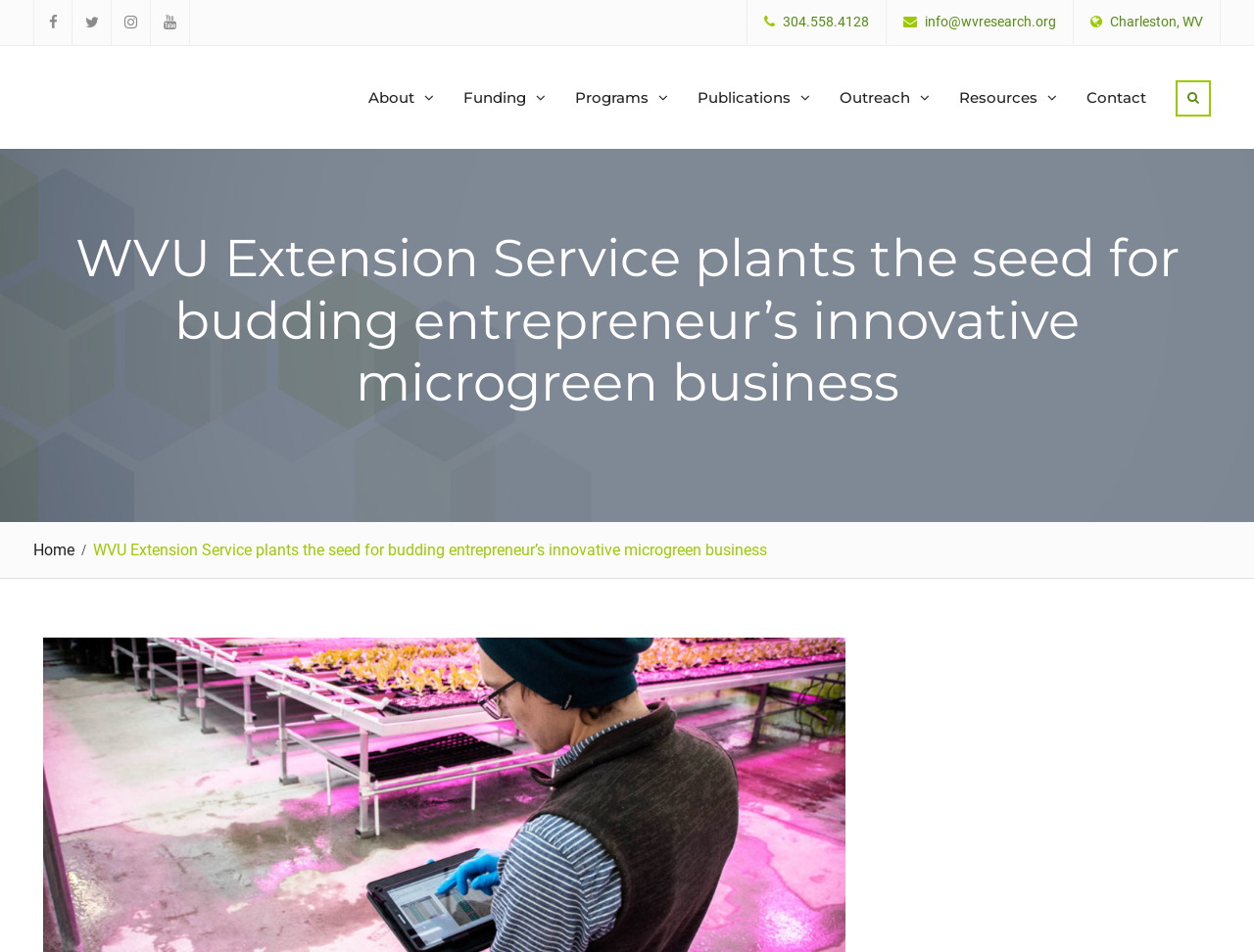Extract the bounding box of the UI element described as: "Publications".

[0.544, 0.058, 0.658, 0.146]